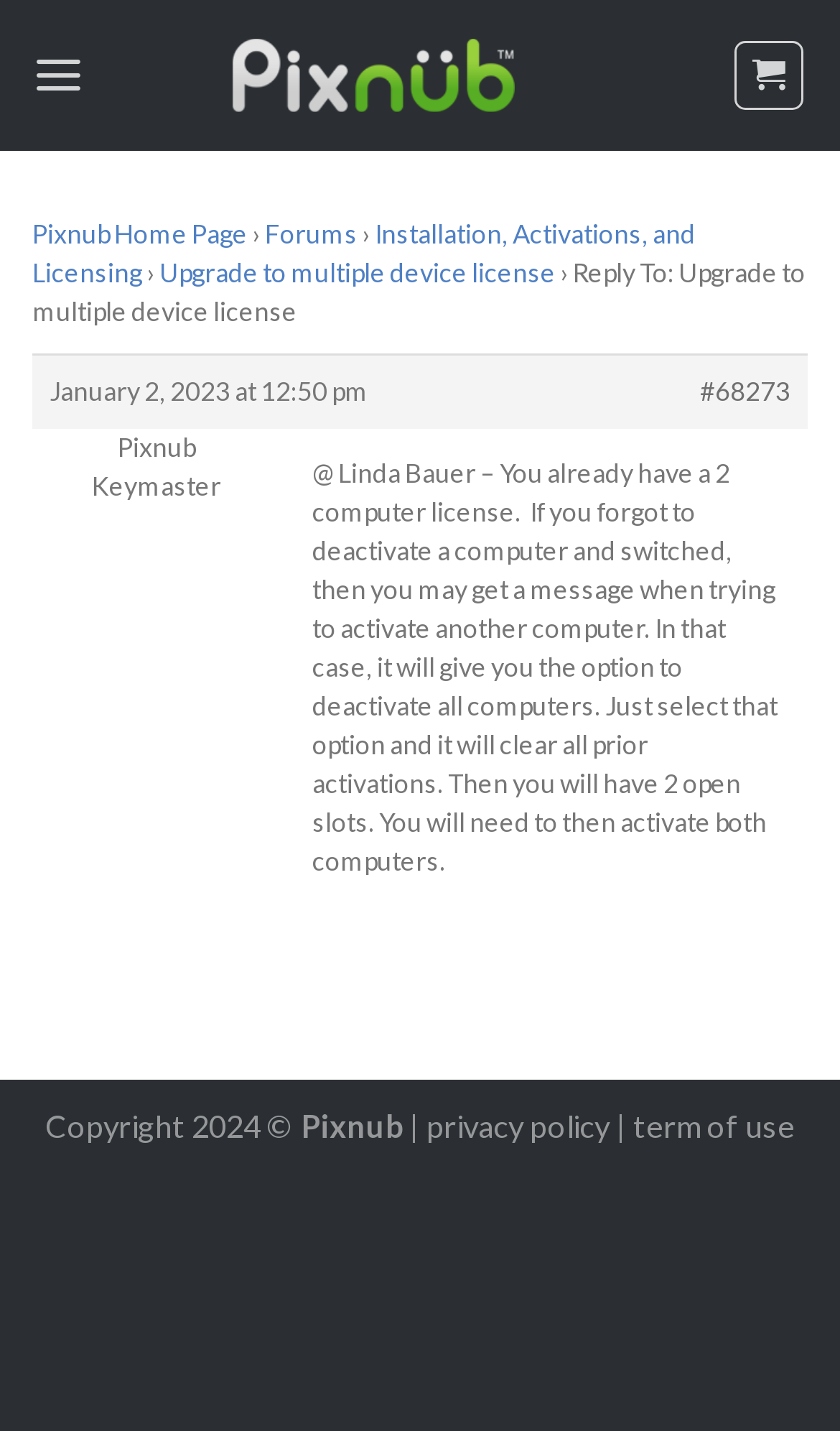How many computer licenses does Linda Bauer have?
Please provide a single word or phrase based on the screenshot.

2